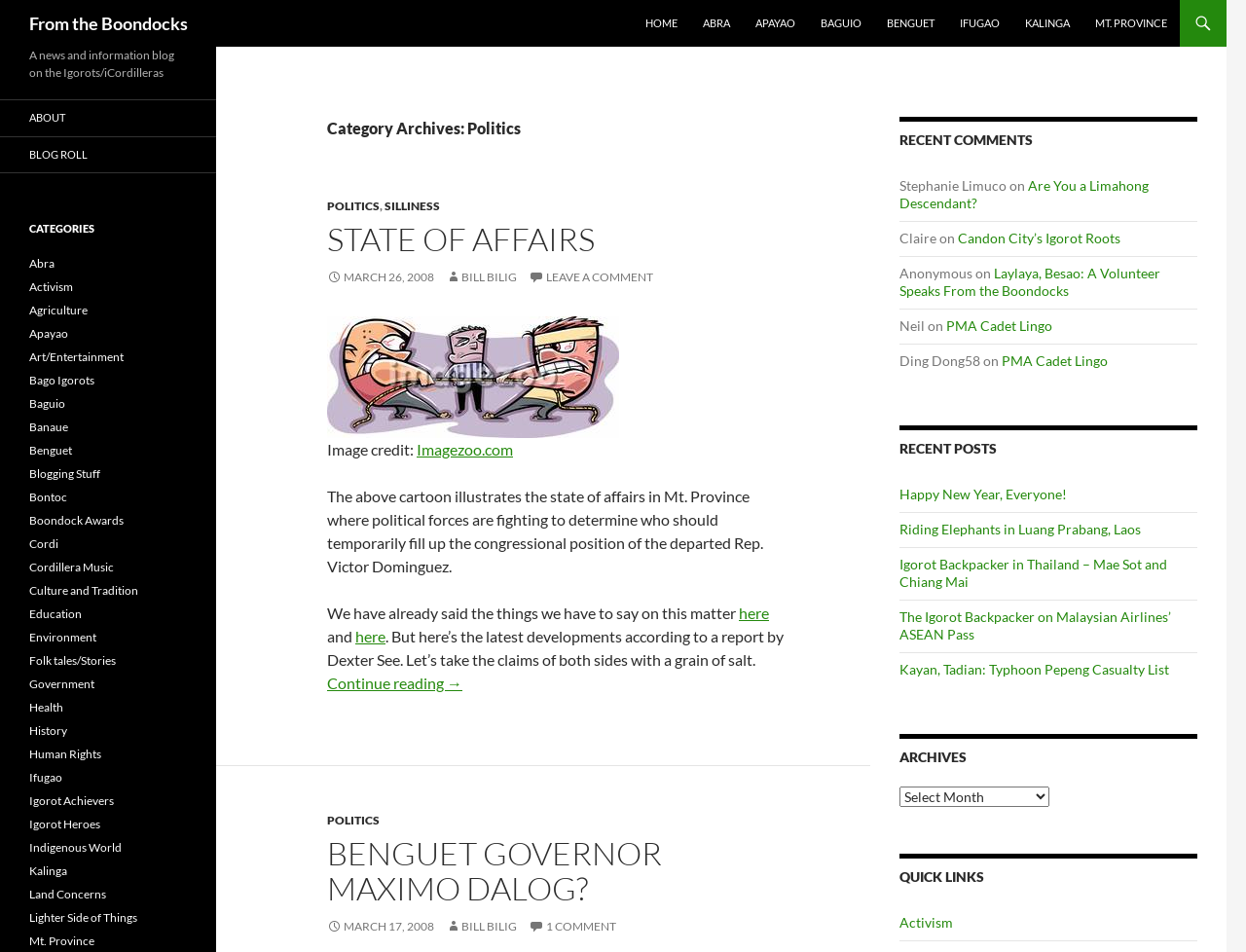Please identify the bounding box coordinates of the element's region that I should click in order to complete the following instruction: "Click on ABOUT US". The bounding box coordinates consist of four float numbers between 0 and 1, i.e., [left, top, right, bottom].

None